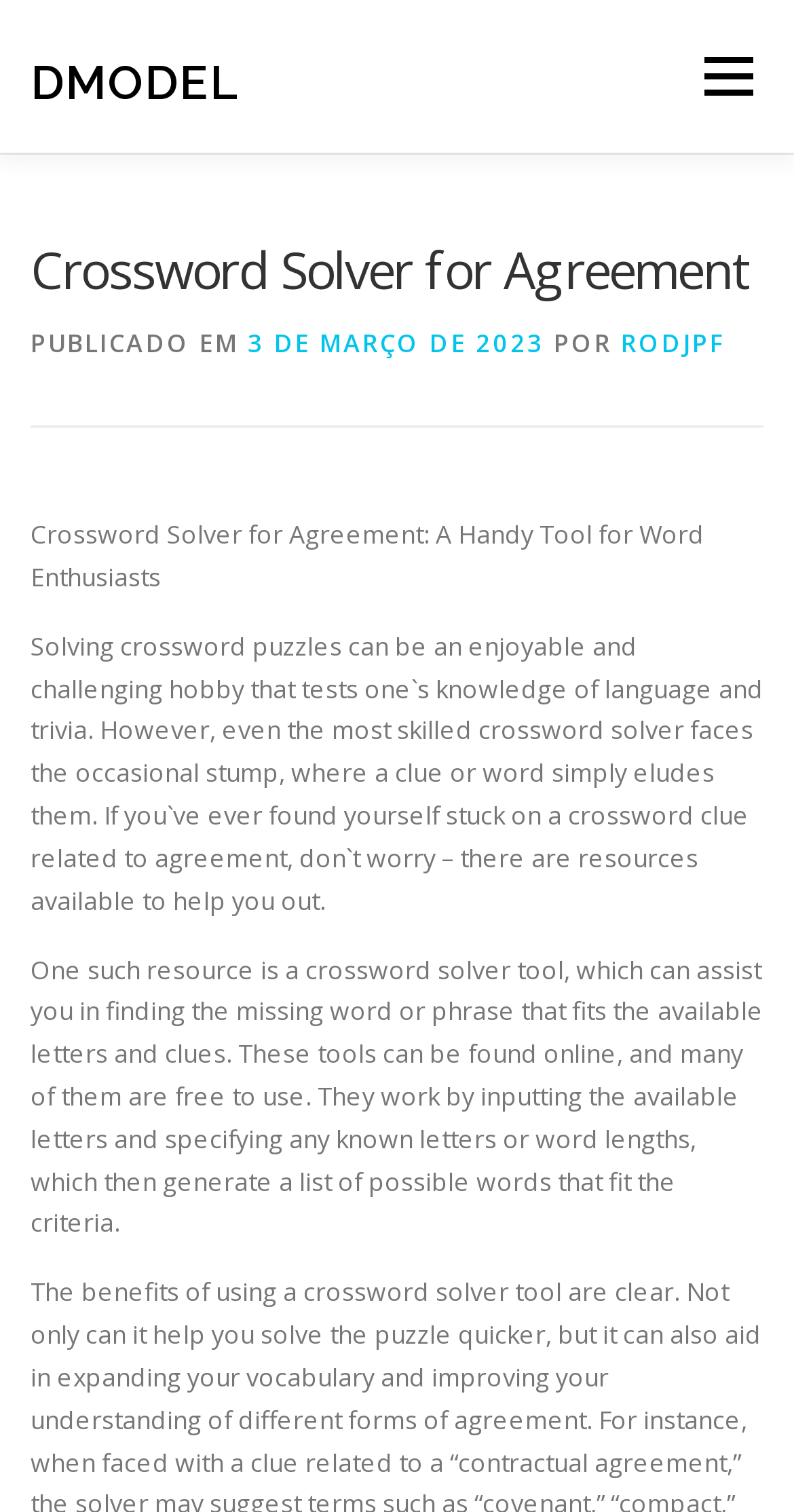Is the crossword solver tool available online?
Answer the question using a single word or phrase, according to the image.

Yes